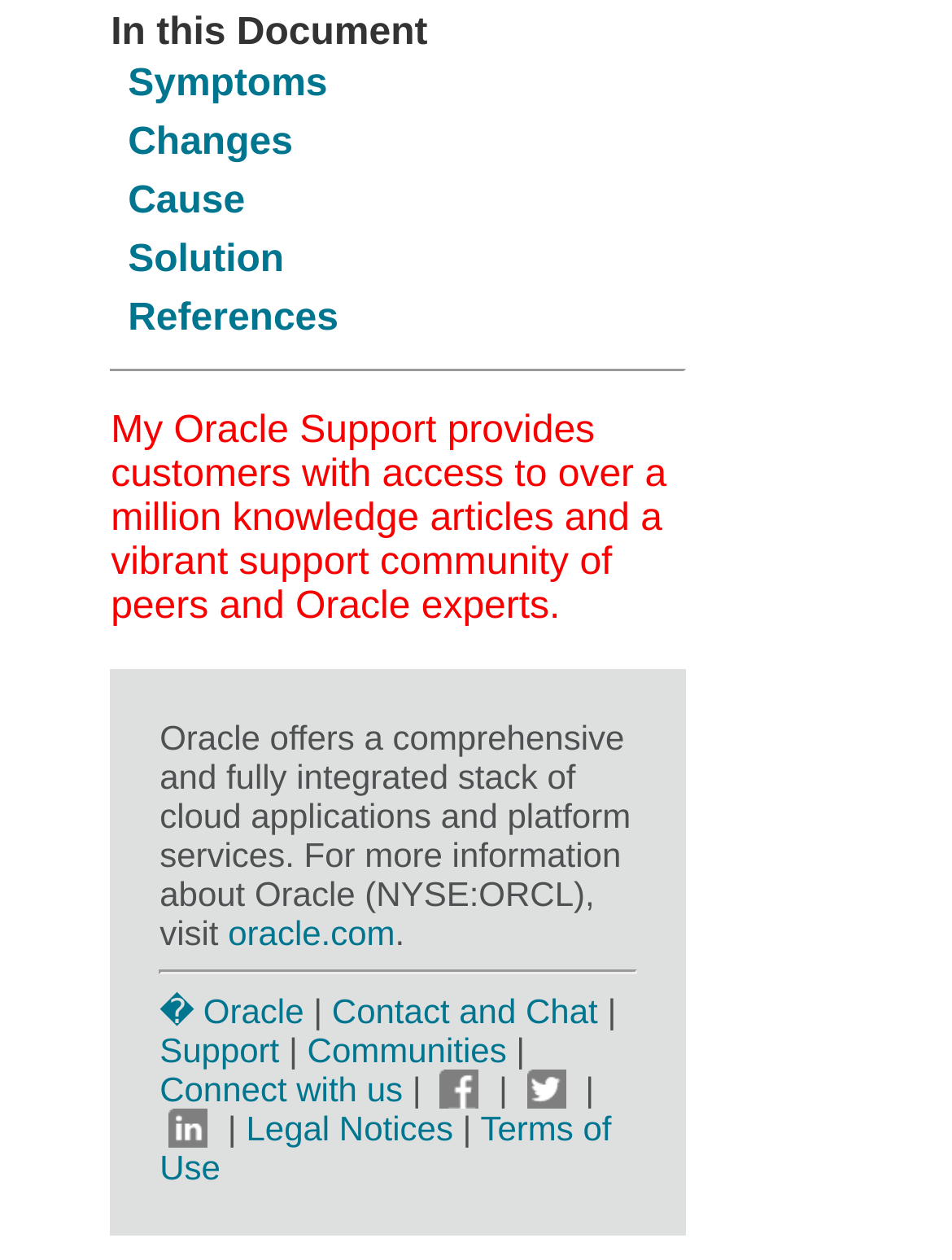Give the bounding box coordinates for the element described by: "Legal Notices".

[0.258, 0.88, 0.476, 0.911]